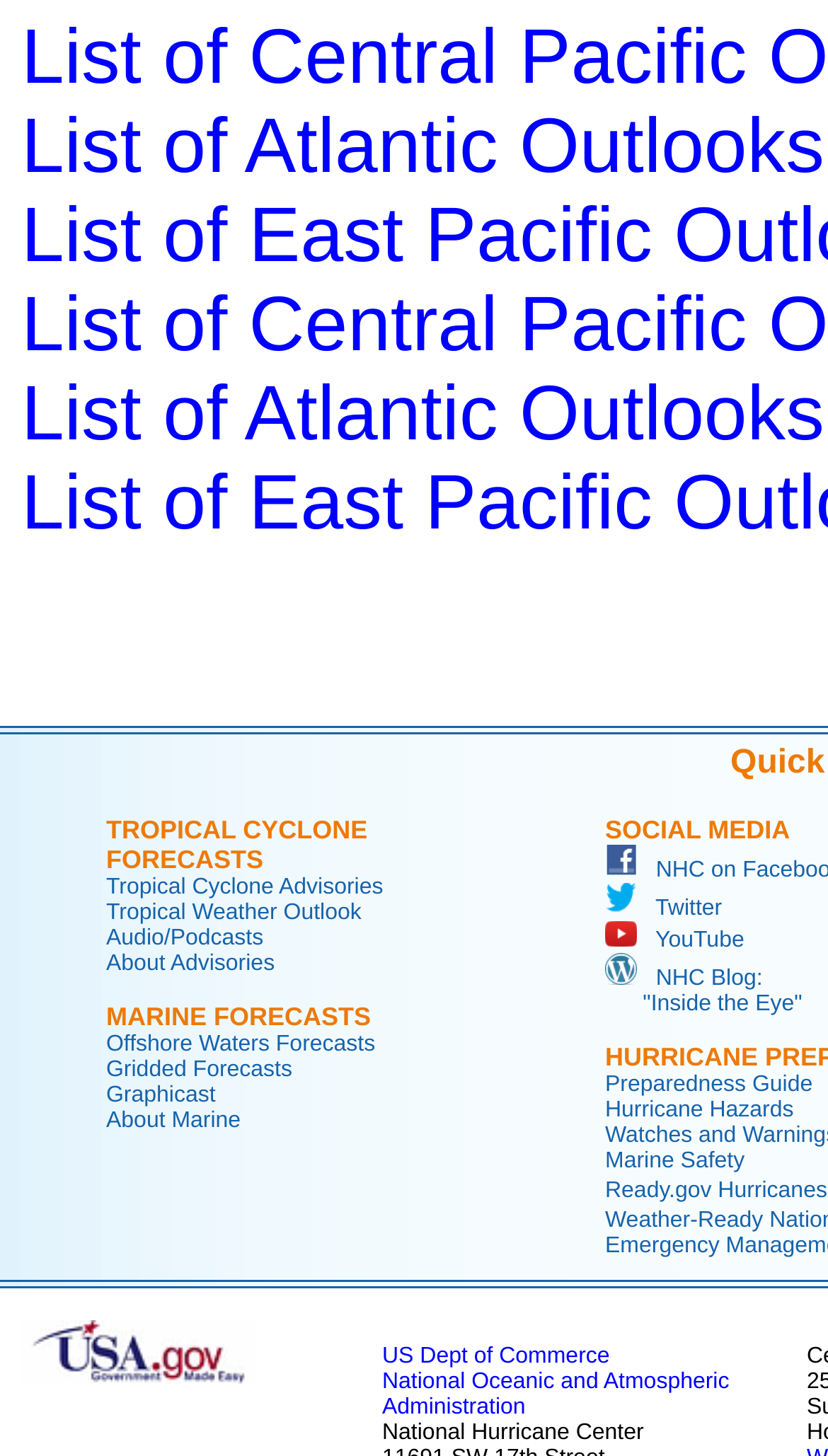Please specify the coordinates of the bounding box for the element that should be clicked to carry out this instruction: "Click on Tropical Cyclone Forecasts". The coordinates must be four float numbers between 0 and 1, formatted as [left, top, right, bottom].

[0.128, 0.56, 0.444, 0.601]